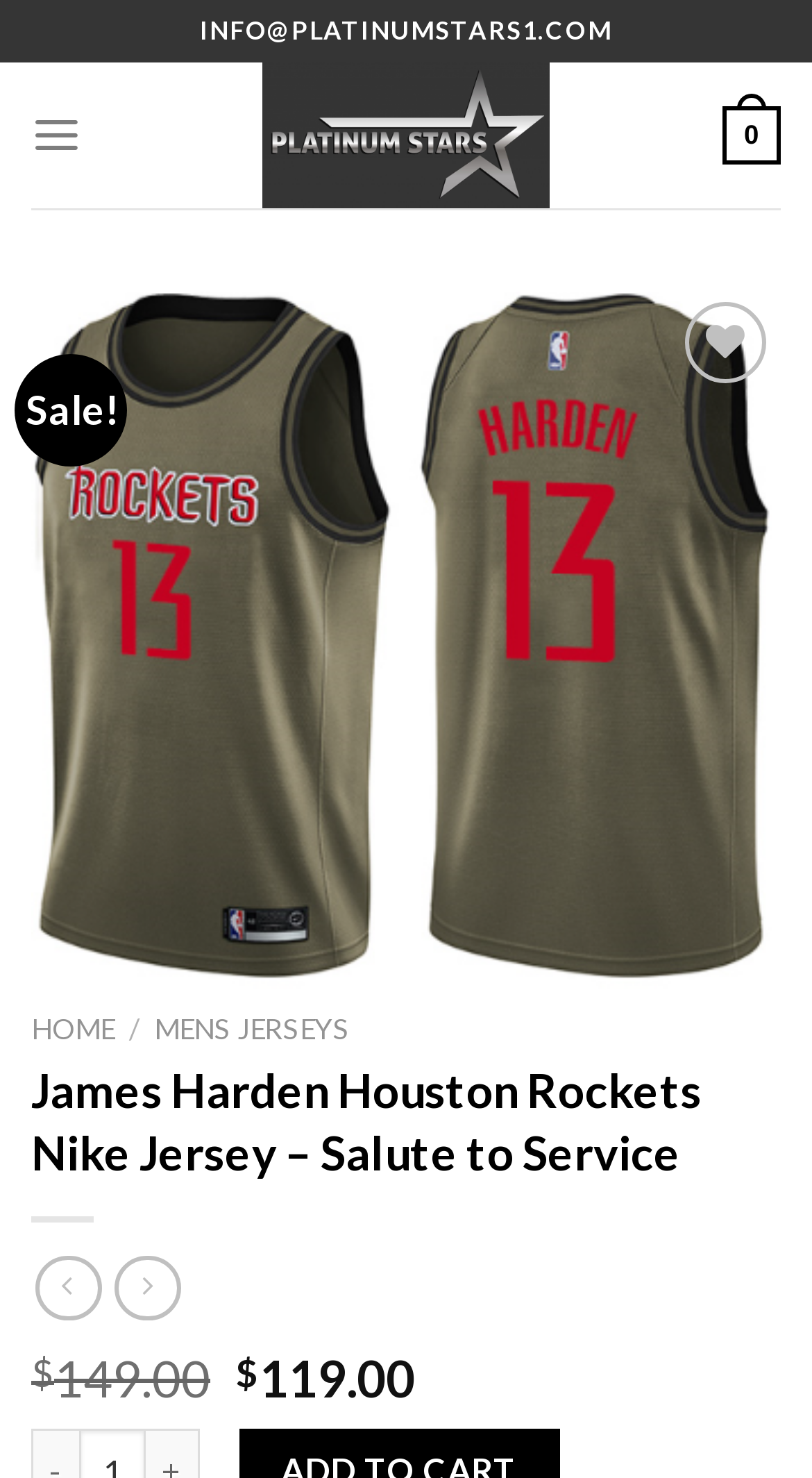How many navigation links are there at the top of the webpage?
Using the image, give a concise answer in the form of a single word or short phrase.

4